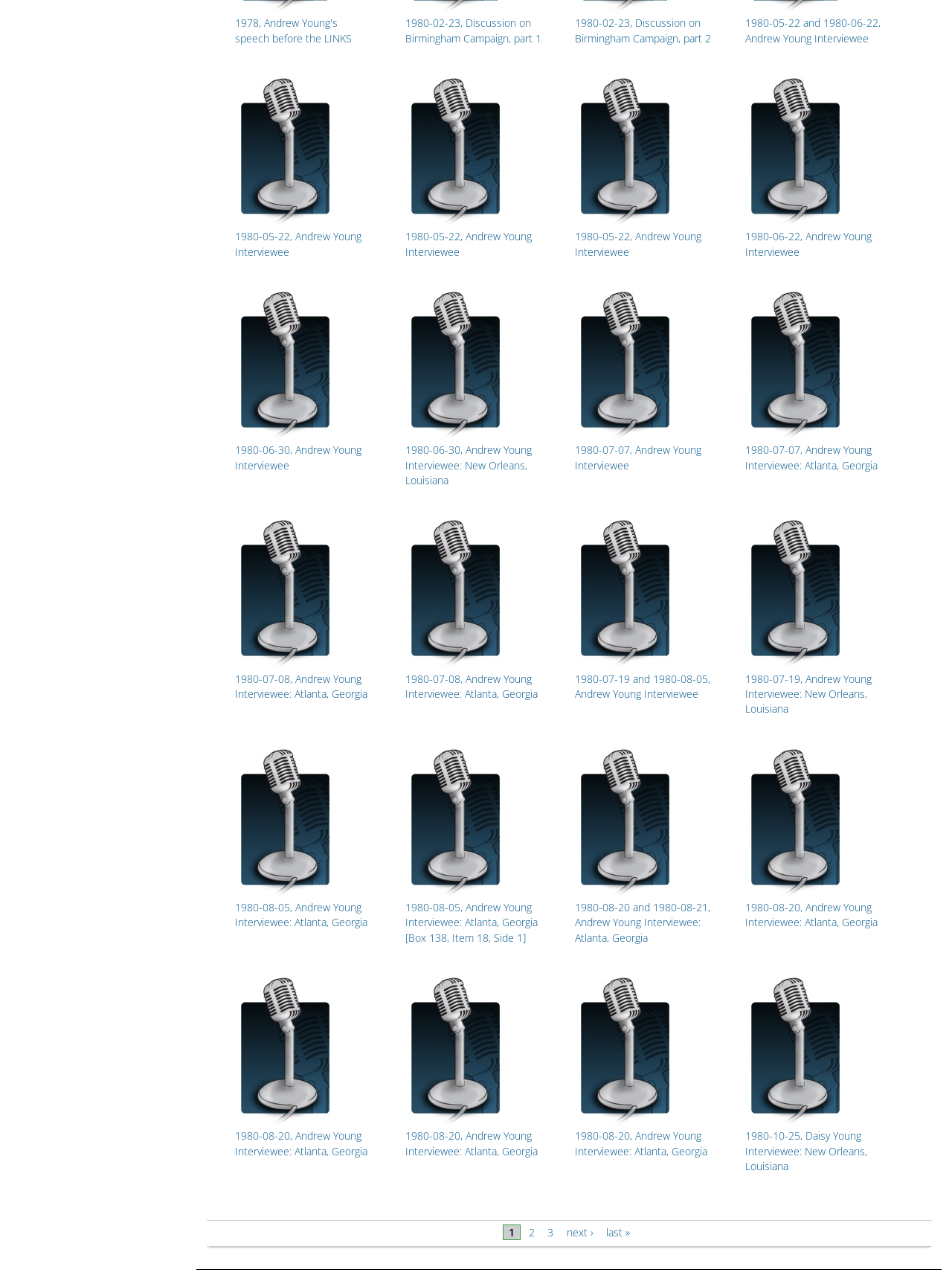Provide the bounding box coordinates of the HTML element this sentence describes: "last »". The bounding box coordinates consist of four float numbers between 0 and 1, i.e., [left, top, right, bottom].

[0.637, 0.954, 0.662, 0.965]